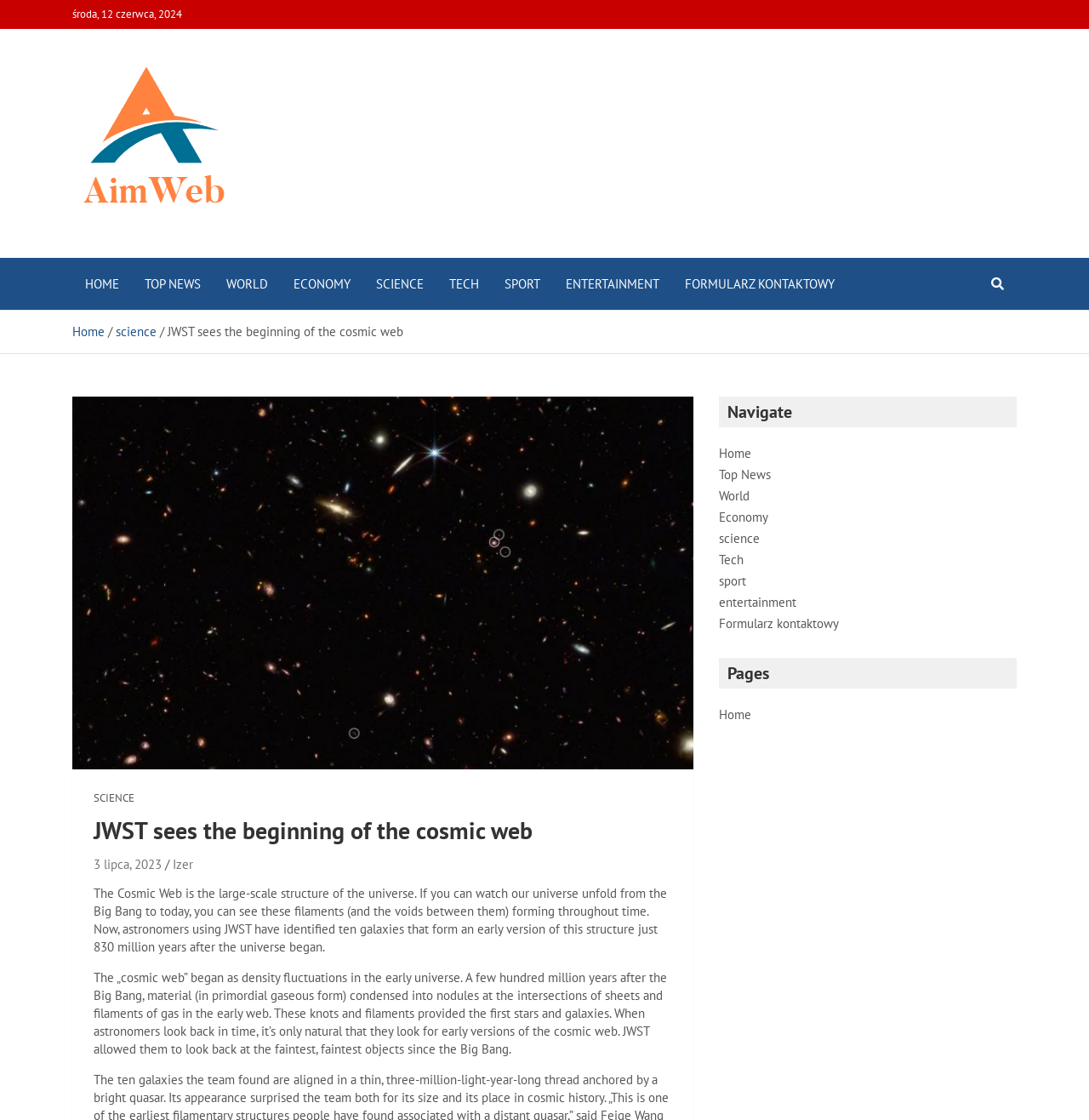Determine the bounding box coordinates for the clickable element to execute this instruction: "Go to the Home page". Provide the coordinates as four float numbers between 0 and 1, i.e., [left, top, right, bottom].

[0.066, 0.23, 0.121, 0.277]